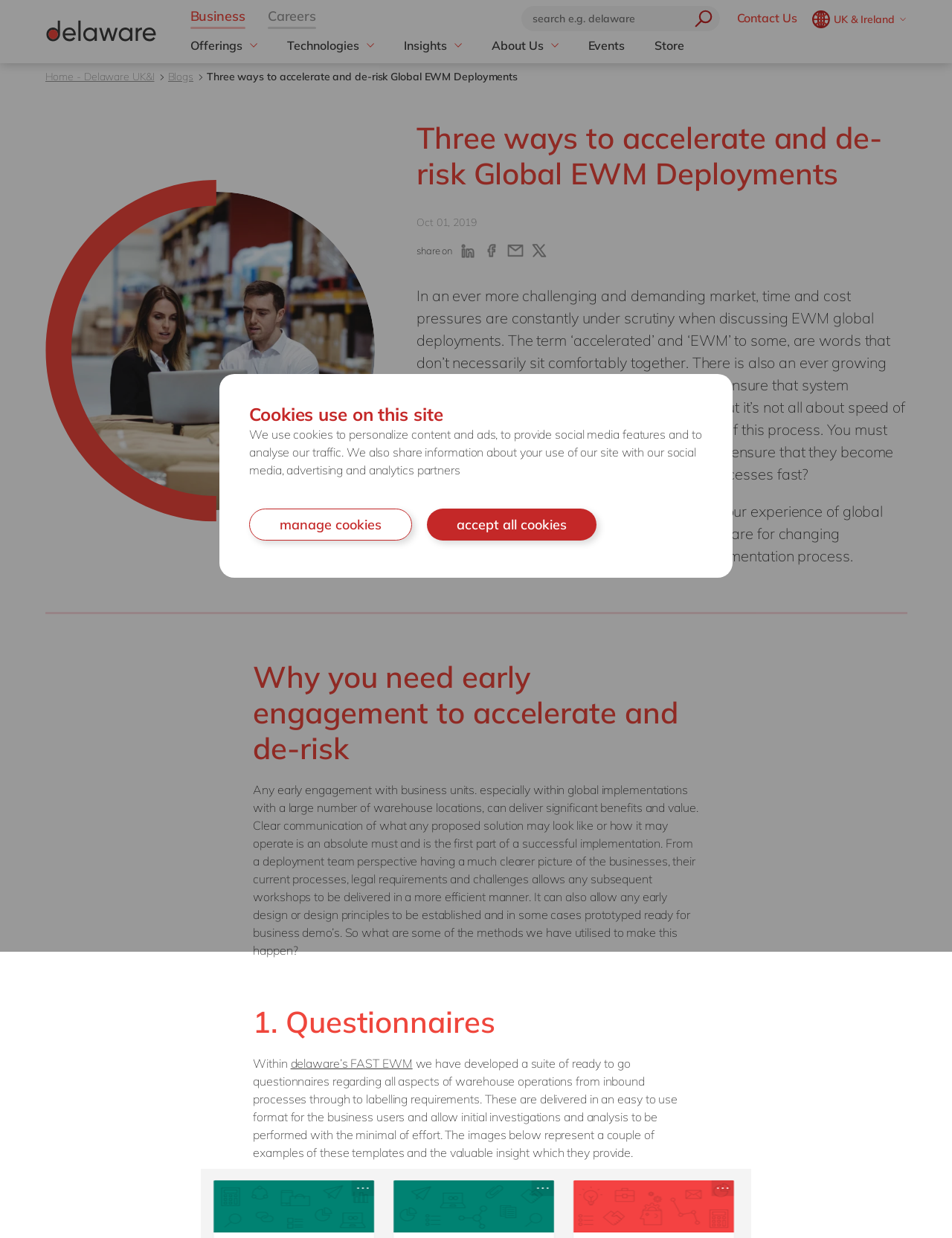Please determine the bounding box coordinates for the element that should be clicked to follow these instructions: "Click on the 'Contact Us' link".

None